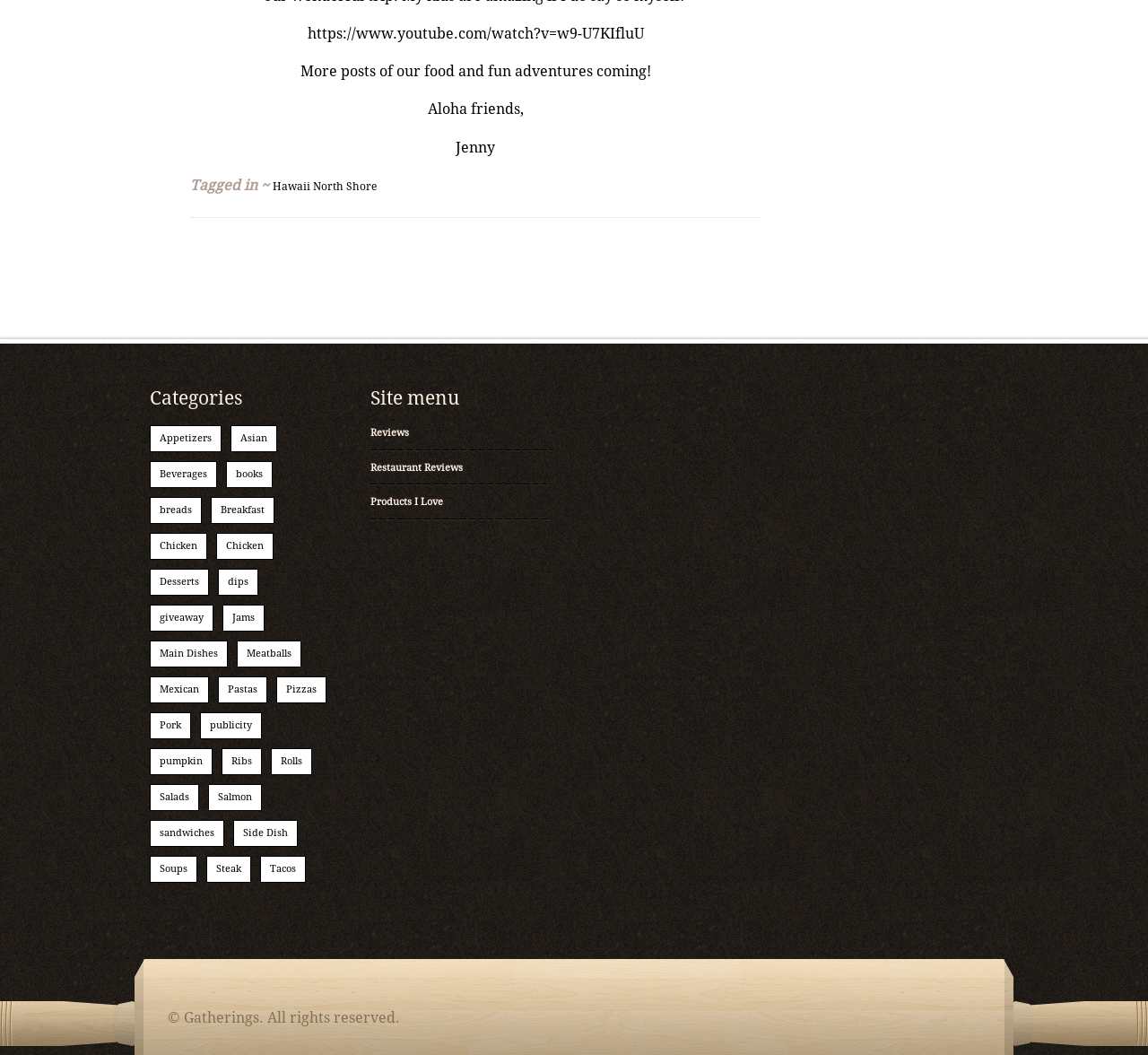How many categories are listed?
Using the image, provide a concise answer in one word or a short phrase.

24